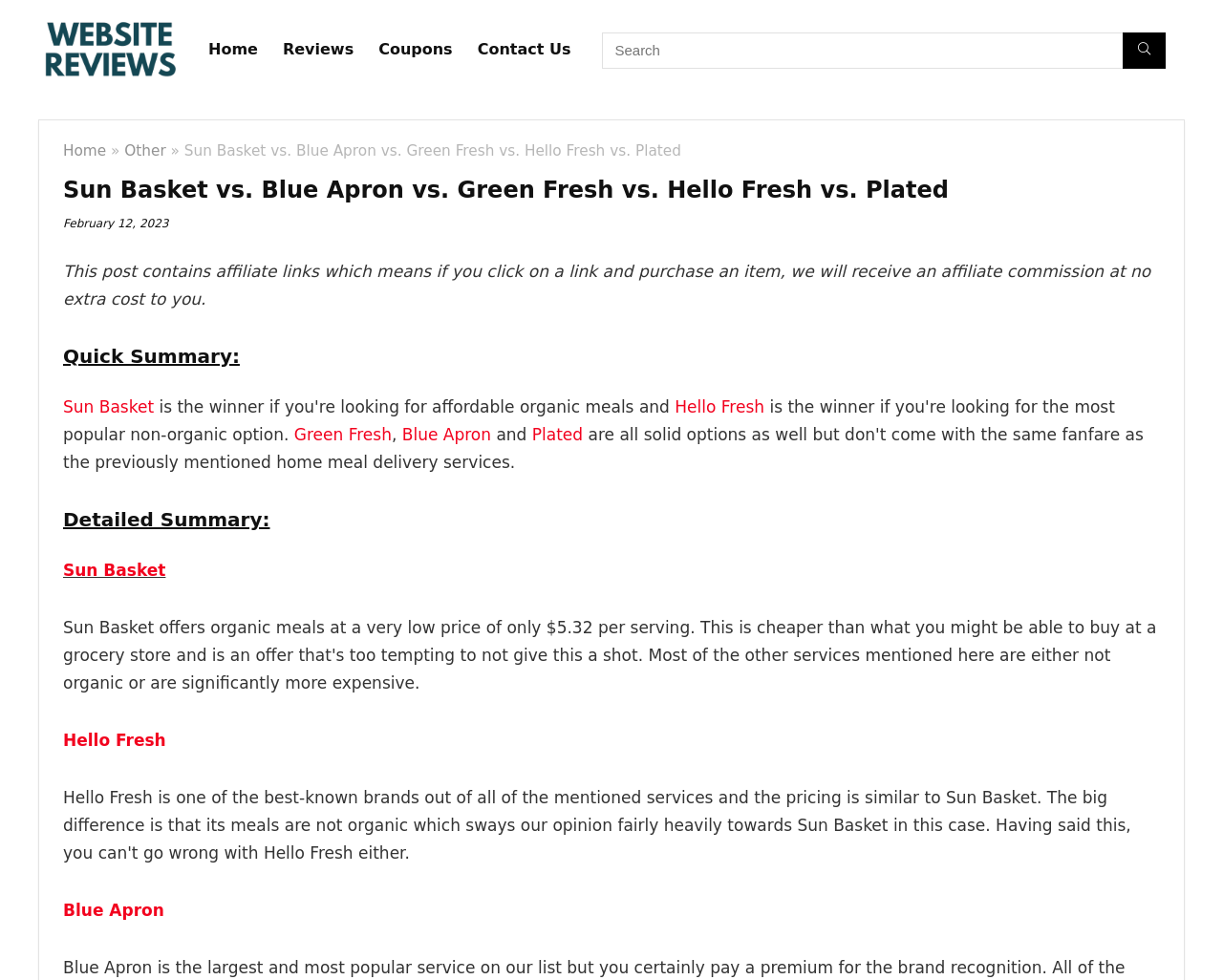Using the element description provided, determine the bounding box coordinates in the format (top-left x, top-left y, bottom-right x, bottom-right y). Ensure that all values are floating point numbers between 0 and 1. Element description: Coupons

[0.299, 0.033, 0.38, 0.07]